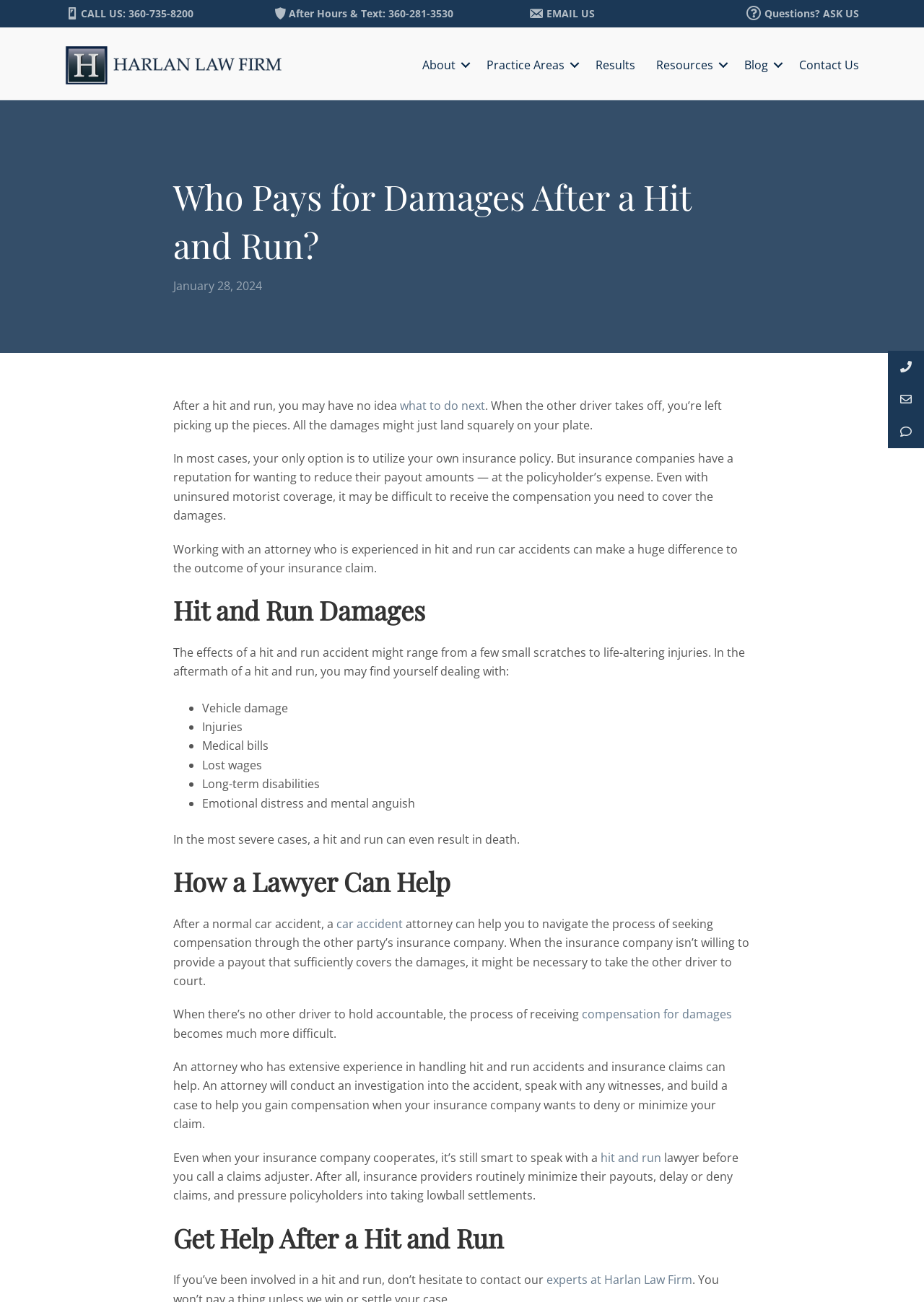Pinpoint the bounding box coordinates of the element to be clicked to execute the instruction: "Learn more about practice areas".

[0.527, 0.044, 0.611, 0.056]